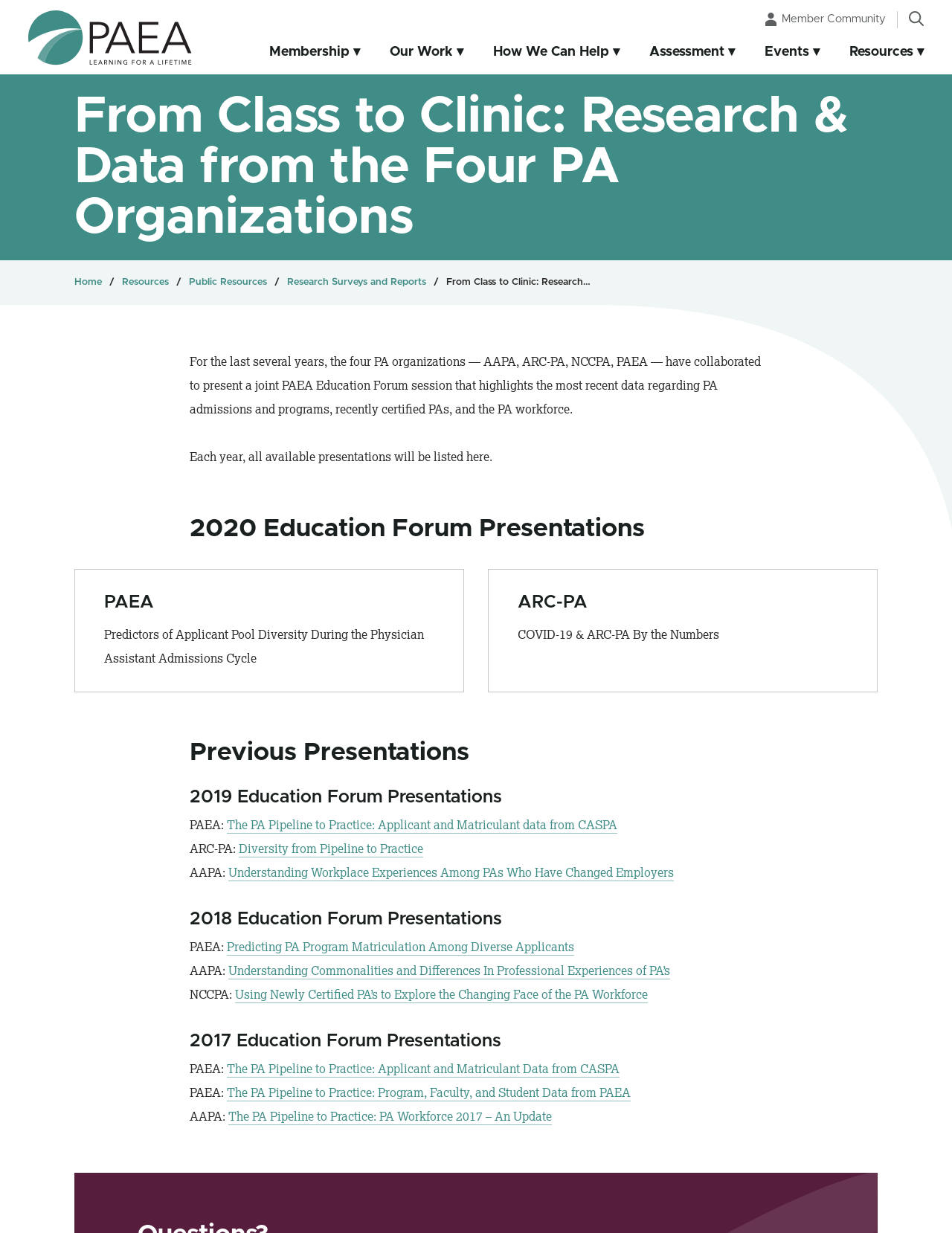What organization is associated with the presentation 'Diversity from Pipeline to Practice'?
Using the information from the image, answer the question thoroughly.

I looked at the list of presentations in 2019 and found the presentation 'Diversity from Pipeline to Practice'. It is associated with the organization 'ARC-PA'.